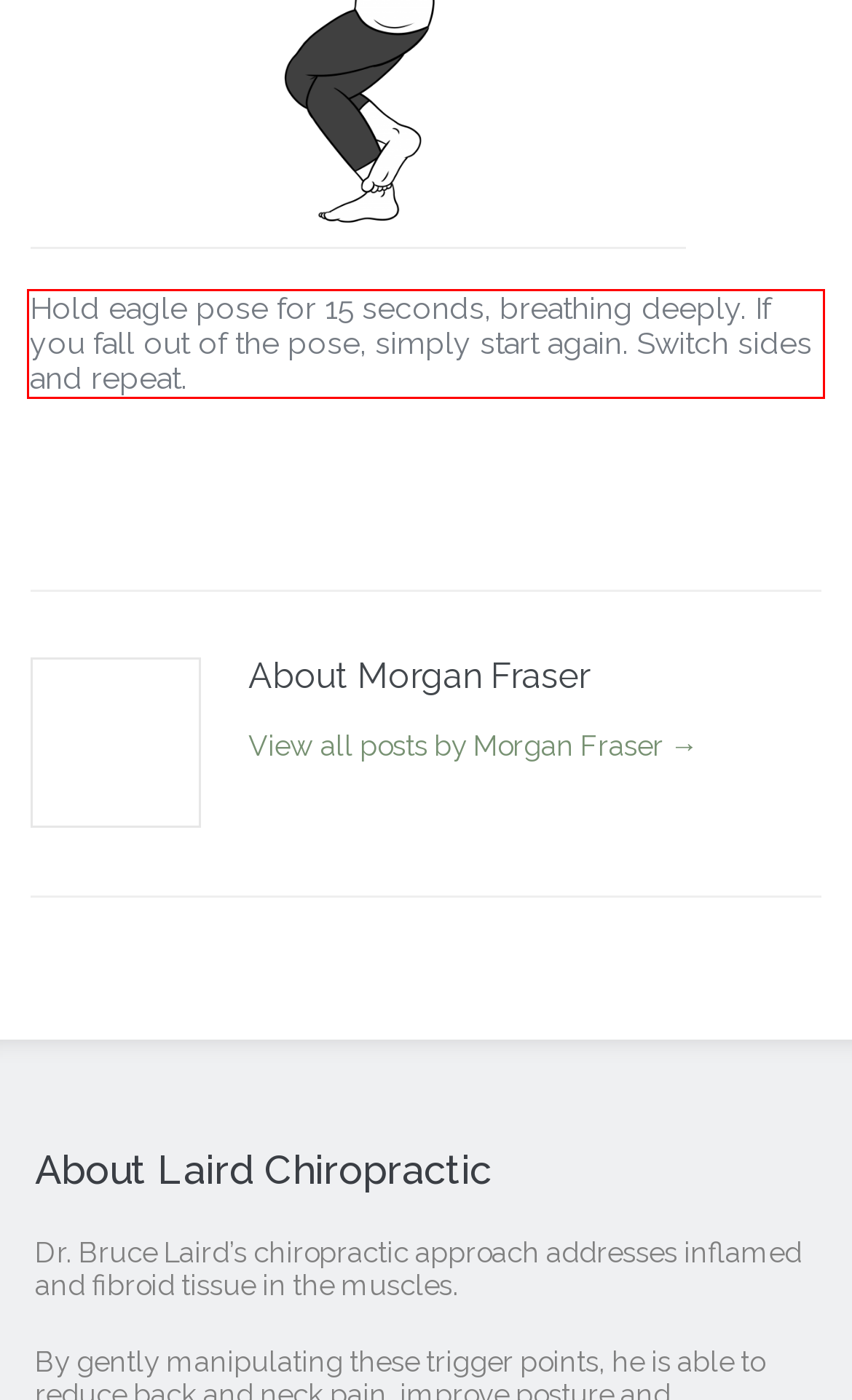Please perform OCR on the text content within the red bounding box that is highlighted in the provided webpage screenshot.

Hold eagle pose for 15 seconds, breathing deeply. If you fall out of the pose, simply start again. Switch sides and repeat.